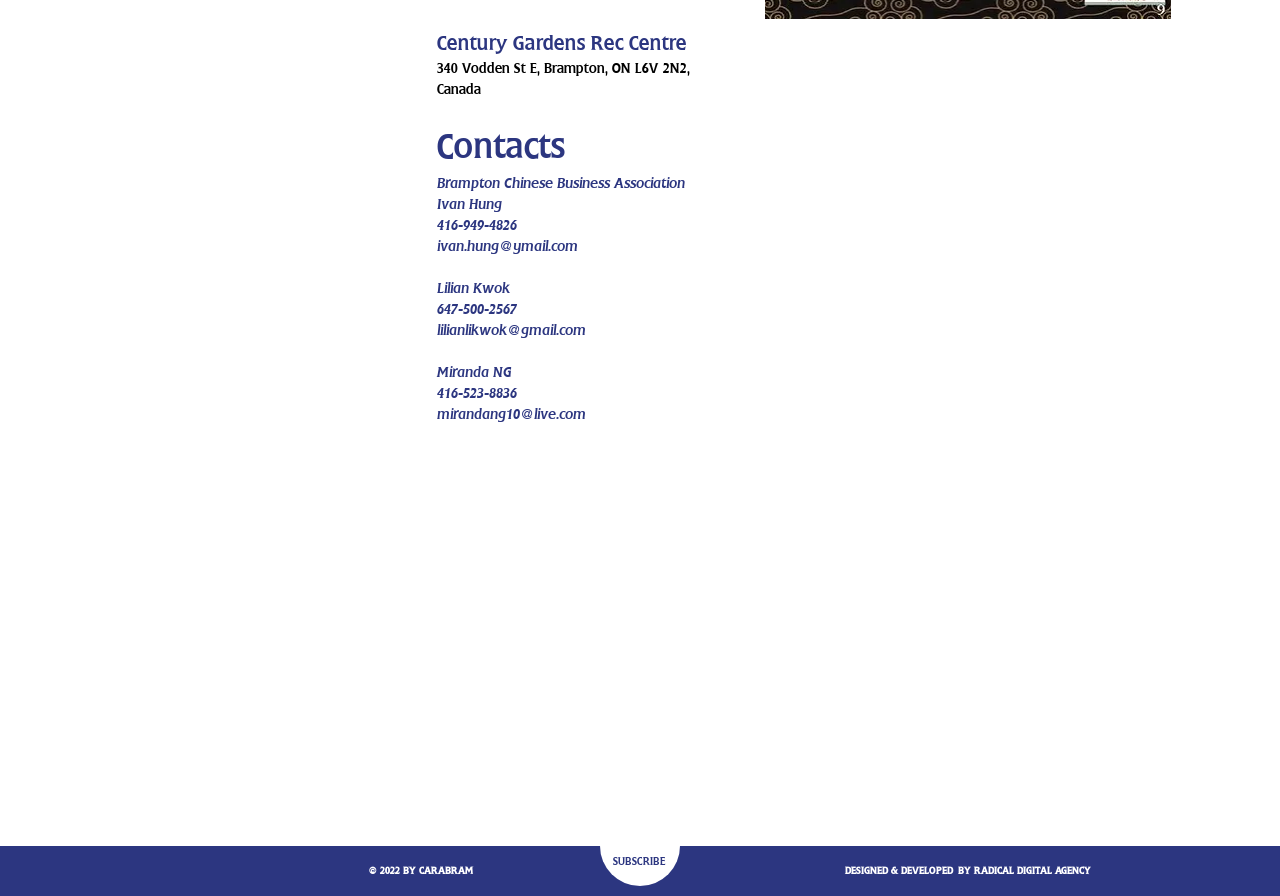Please specify the bounding box coordinates for the clickable region that will help you carry out the instruction: "Click the 'PREVIOUS ITEM' button".

[0.085, 0.845, 0.402, 0.867]